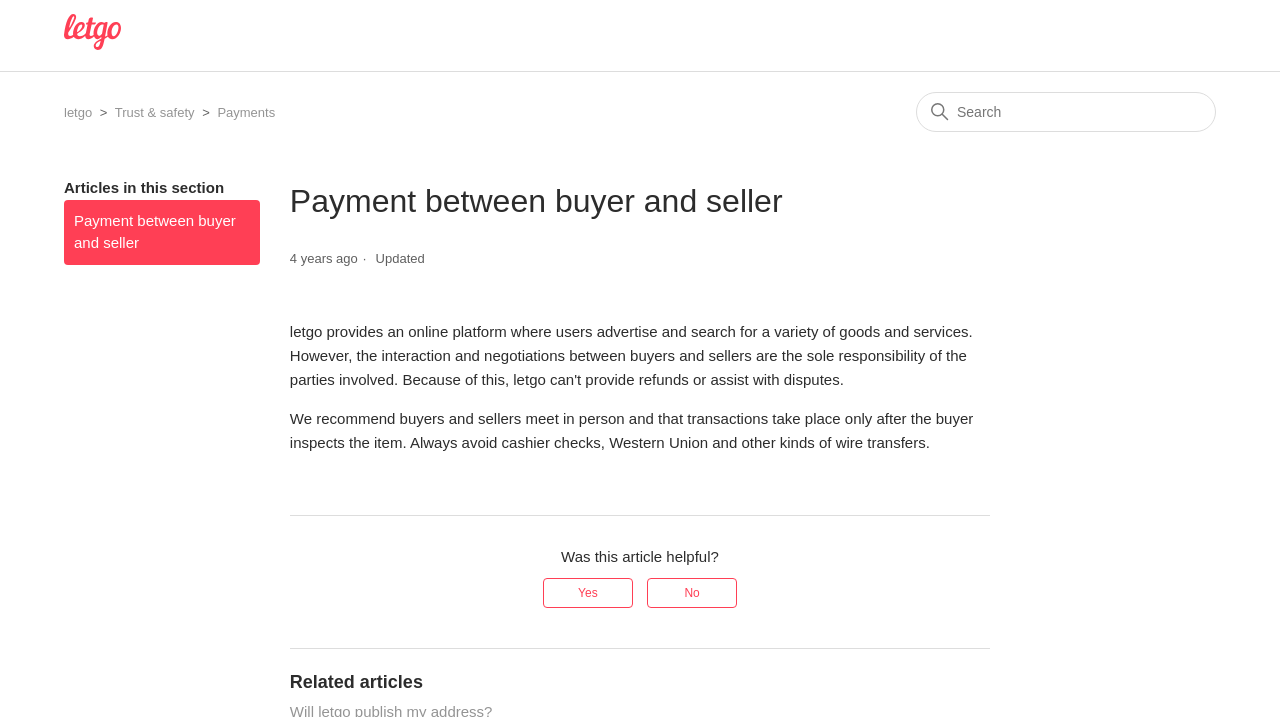Provide a one-word or short-phrase answer to the question:
What is the section below the article about?

Related articles